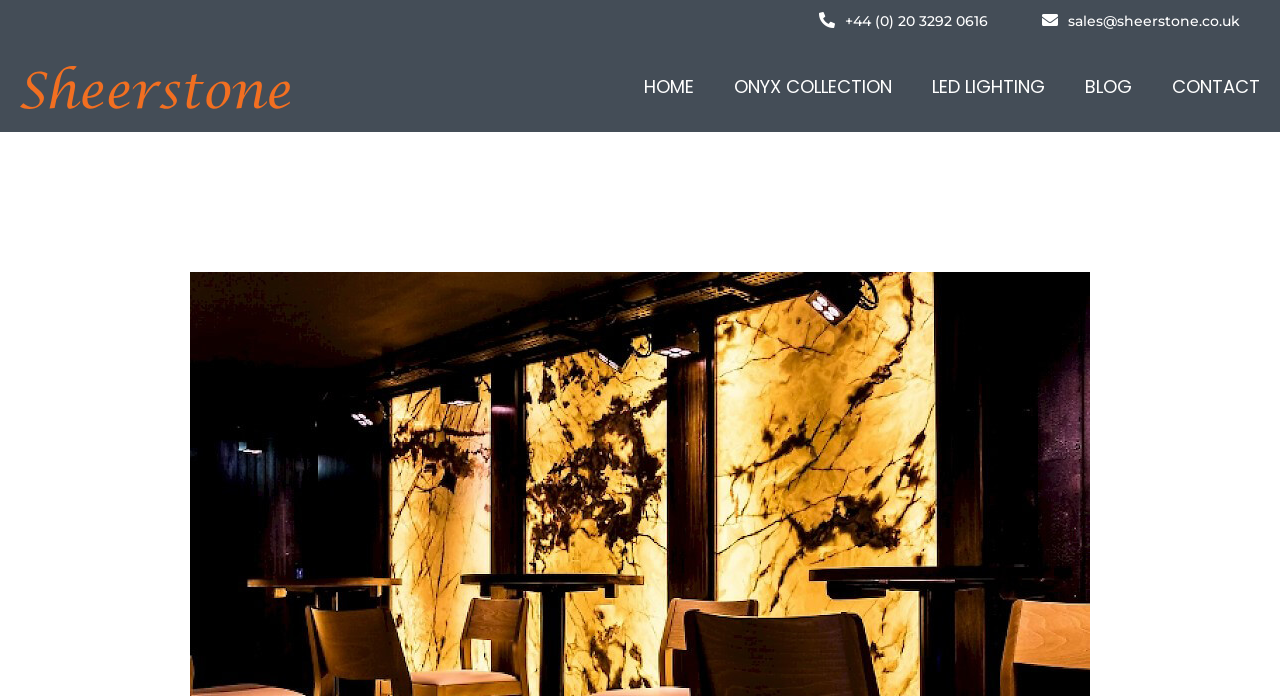Please give a one-word or short phrase response to the following question: 
What is the position of the 'BLOG' link?

Fourth from the left